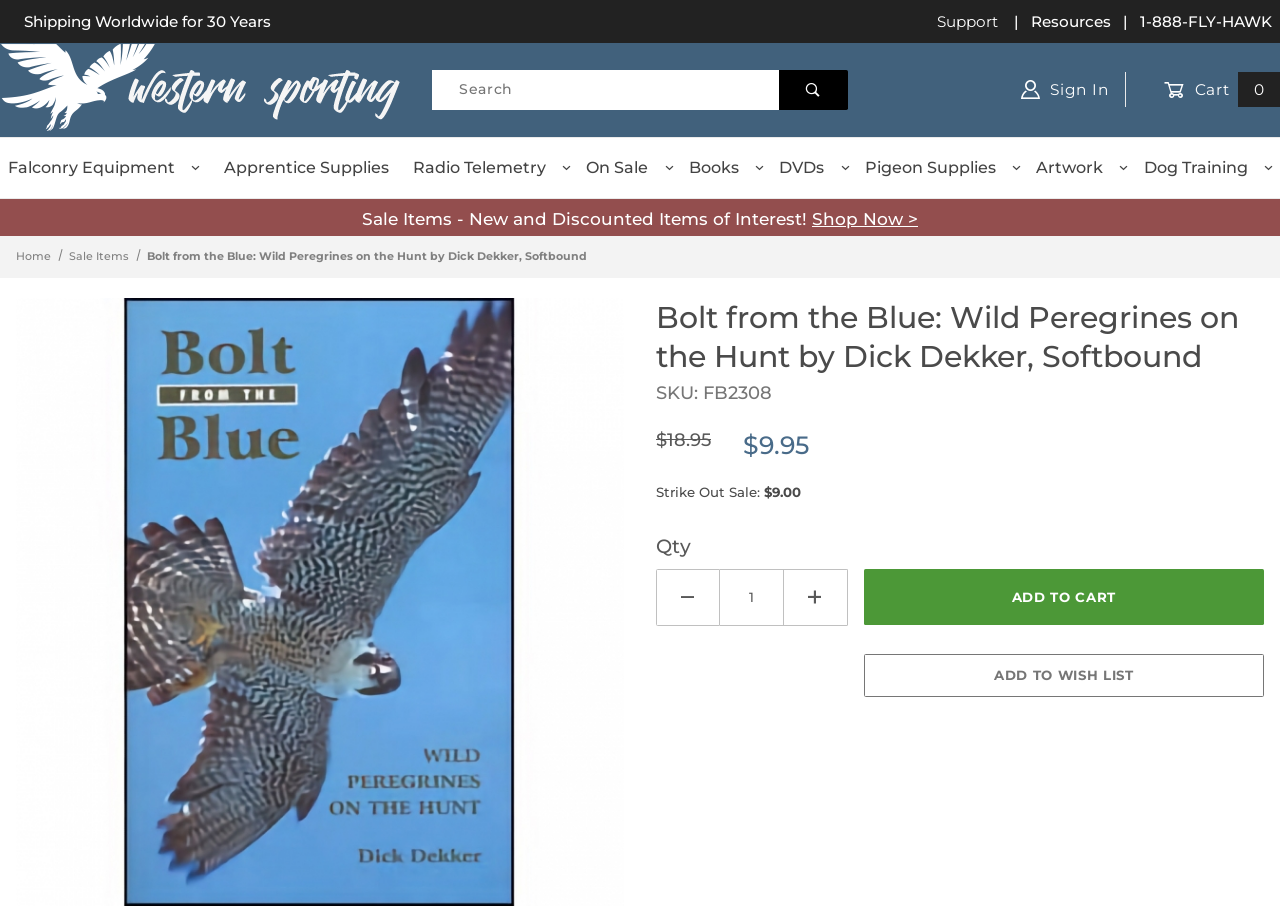Please identify the bounding box coordinates of the element I need to click to follow this instruction: "Search for products".

[0.337, 0.075, 0.609, 0.119]